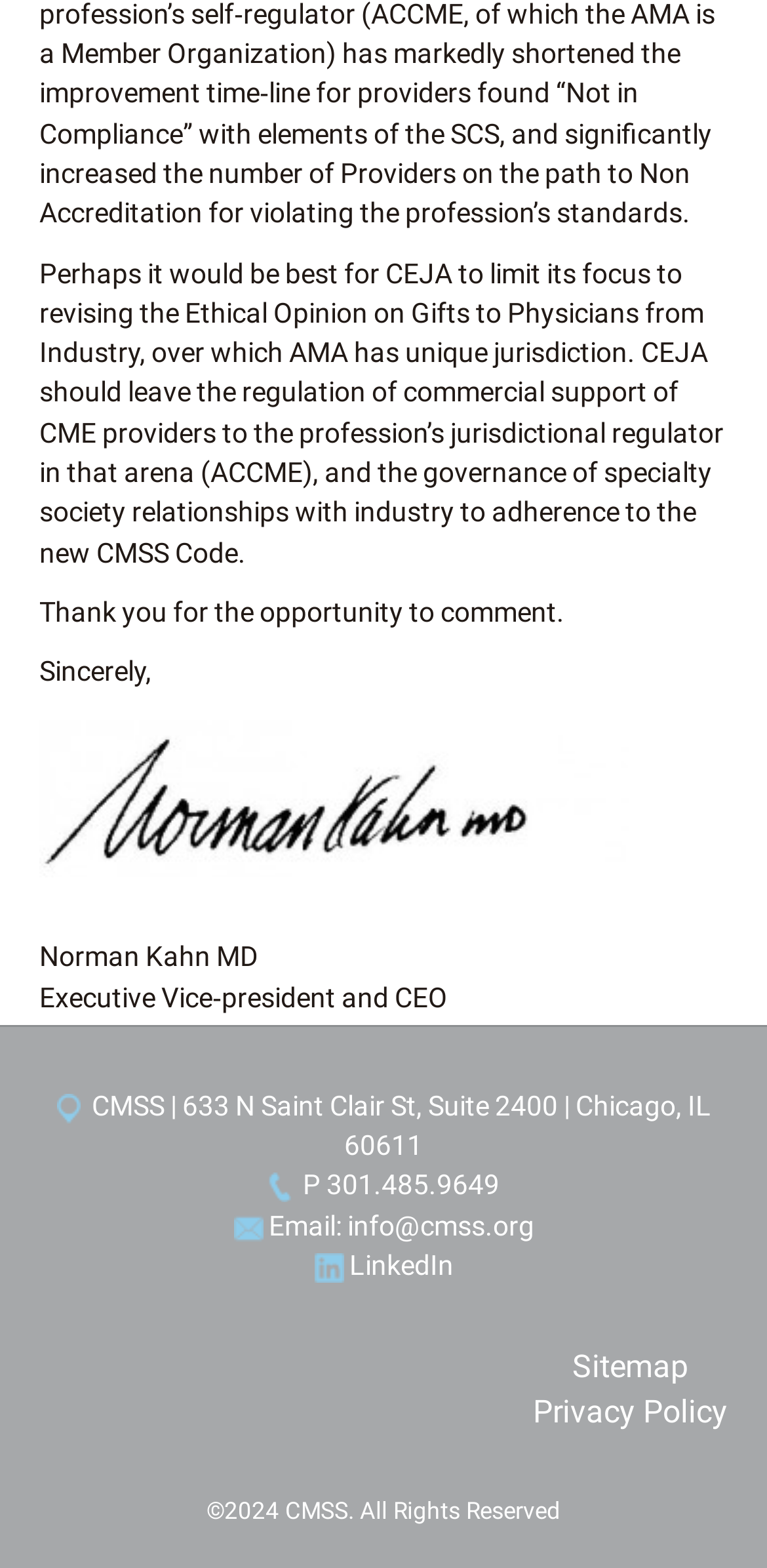What is the email address of CMSS?
From the screenshot, supply a one-word or short-phrase answer.

info@cmss.org